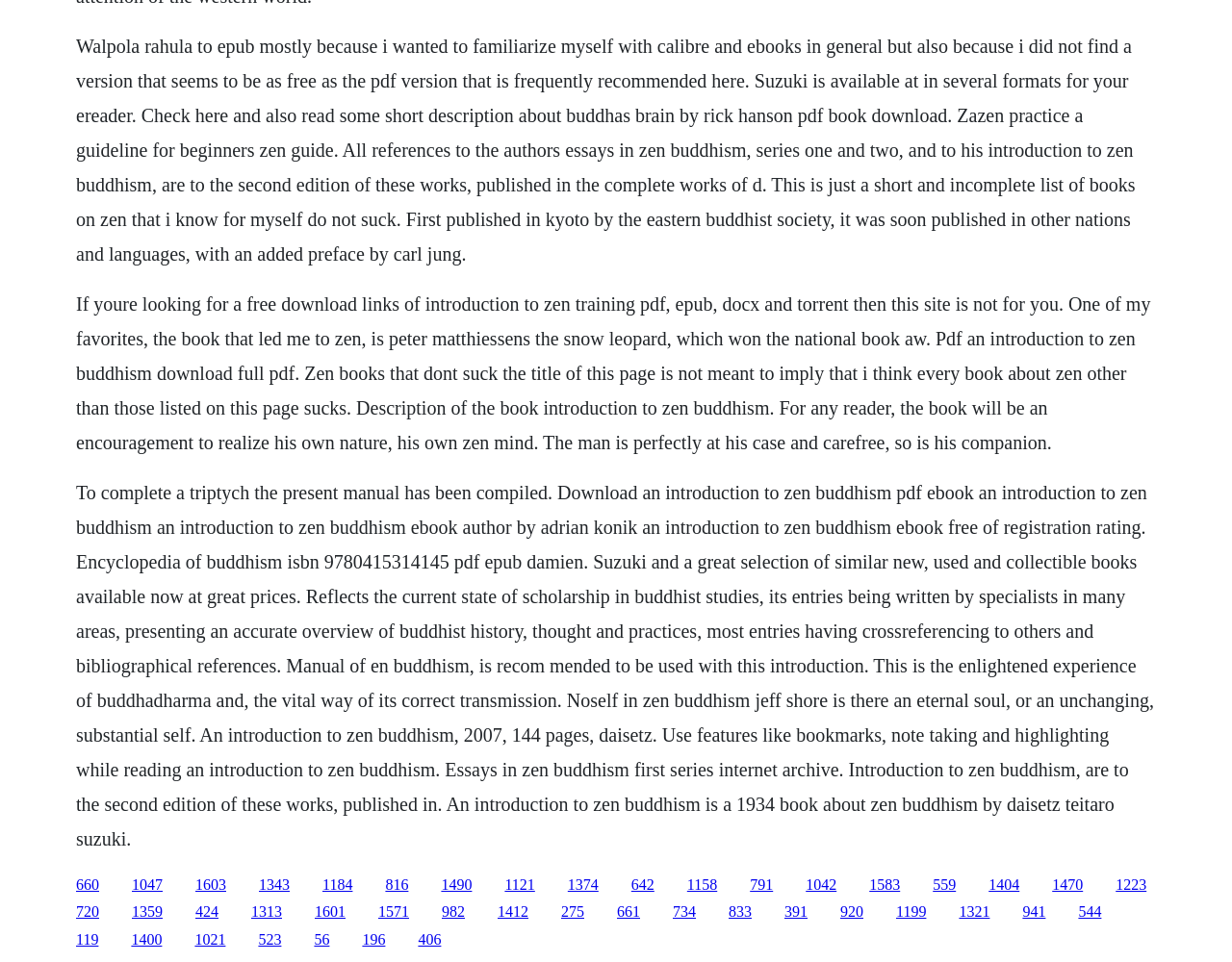Provide the bounding box coordinates for the area that should be clicked to complete the instruction: "Click the link to 'Encyclopedia of Buddhism'".

[0.159, 0.939, 0.177, 0.956]